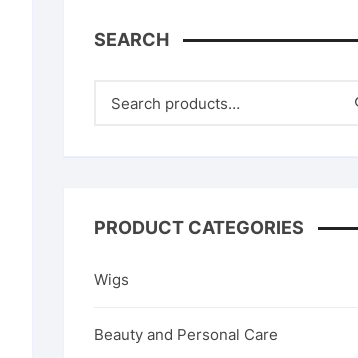What categories are listed under 'PRODUCT CATEGORIES'?
Your answer should be a single word or phrase derived from the screenshot.

Wigs and Beauty and Personal Care